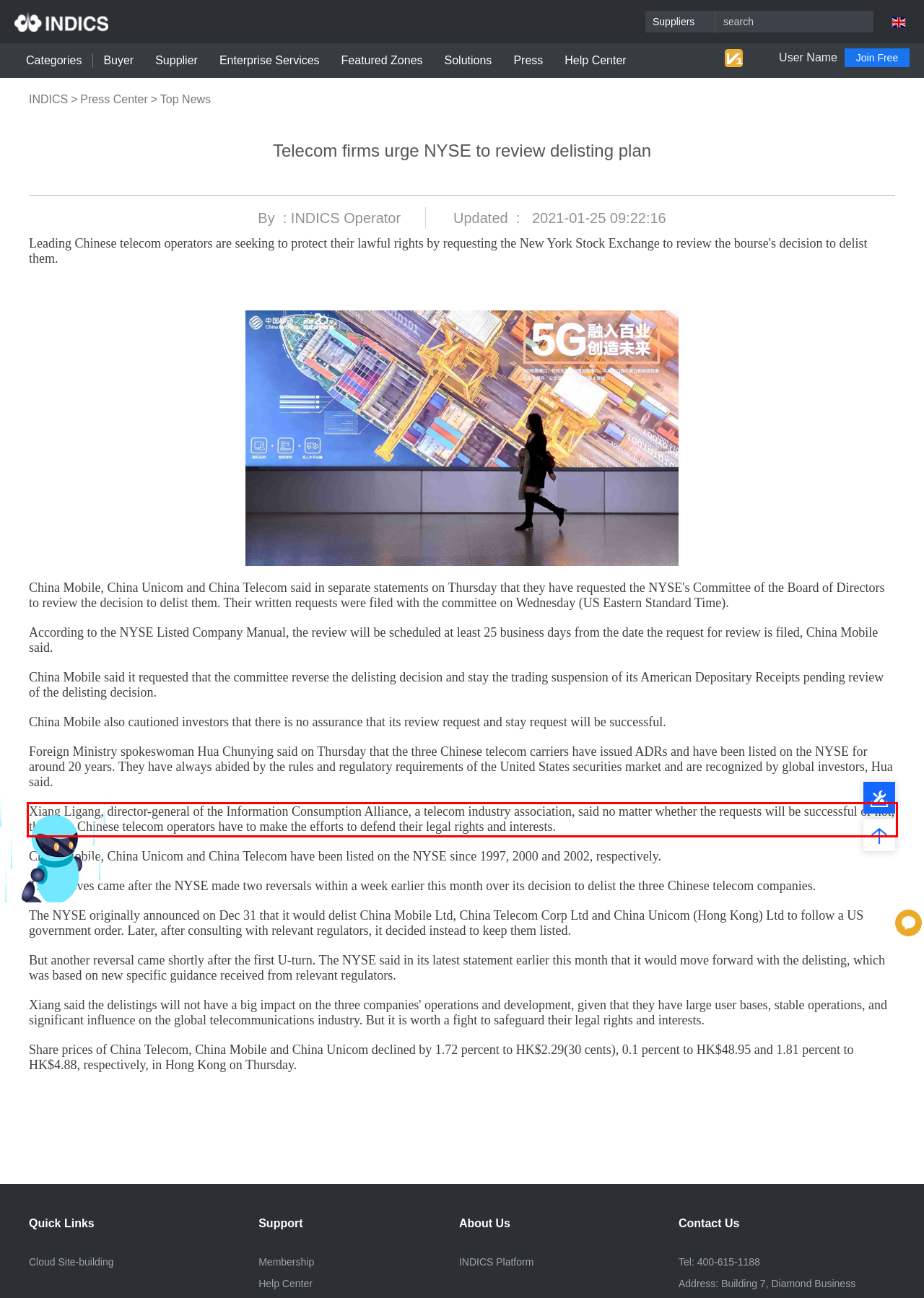Analyze the screenshot of the webpage and extract the text from the UI element that is inside the red bounding box.

Xiang Ligang, director-general of the Information Consumption Alliance, a telecom industry association, said no matter whether the requests will be successful or not, the three Chinese telecom operators have to make the efforts to defend their legal rights and interests.